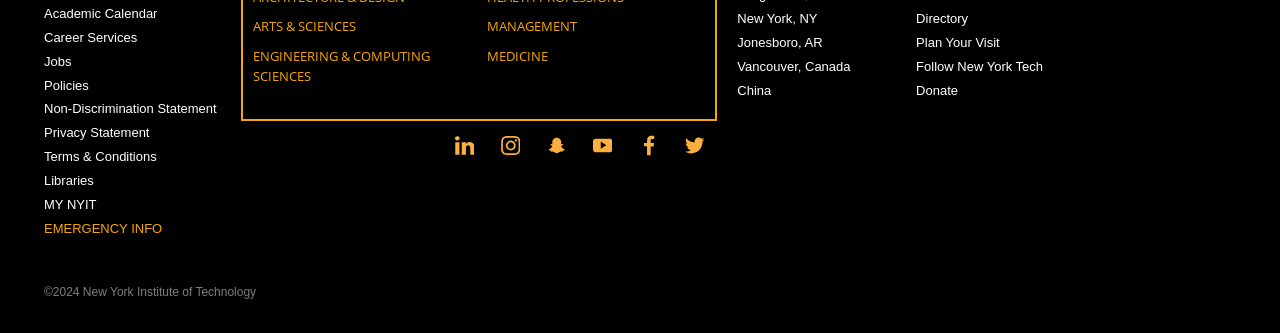Pinpoint the bounding box coordinates of the area that should be clicked to complete the following instruction: "Plan Your Visit". The coordinates must be given as four float numbers between 0 and 1, i.e., [left, top, right, bottom].

[0.716, 0.106, 0.781, 0.151]